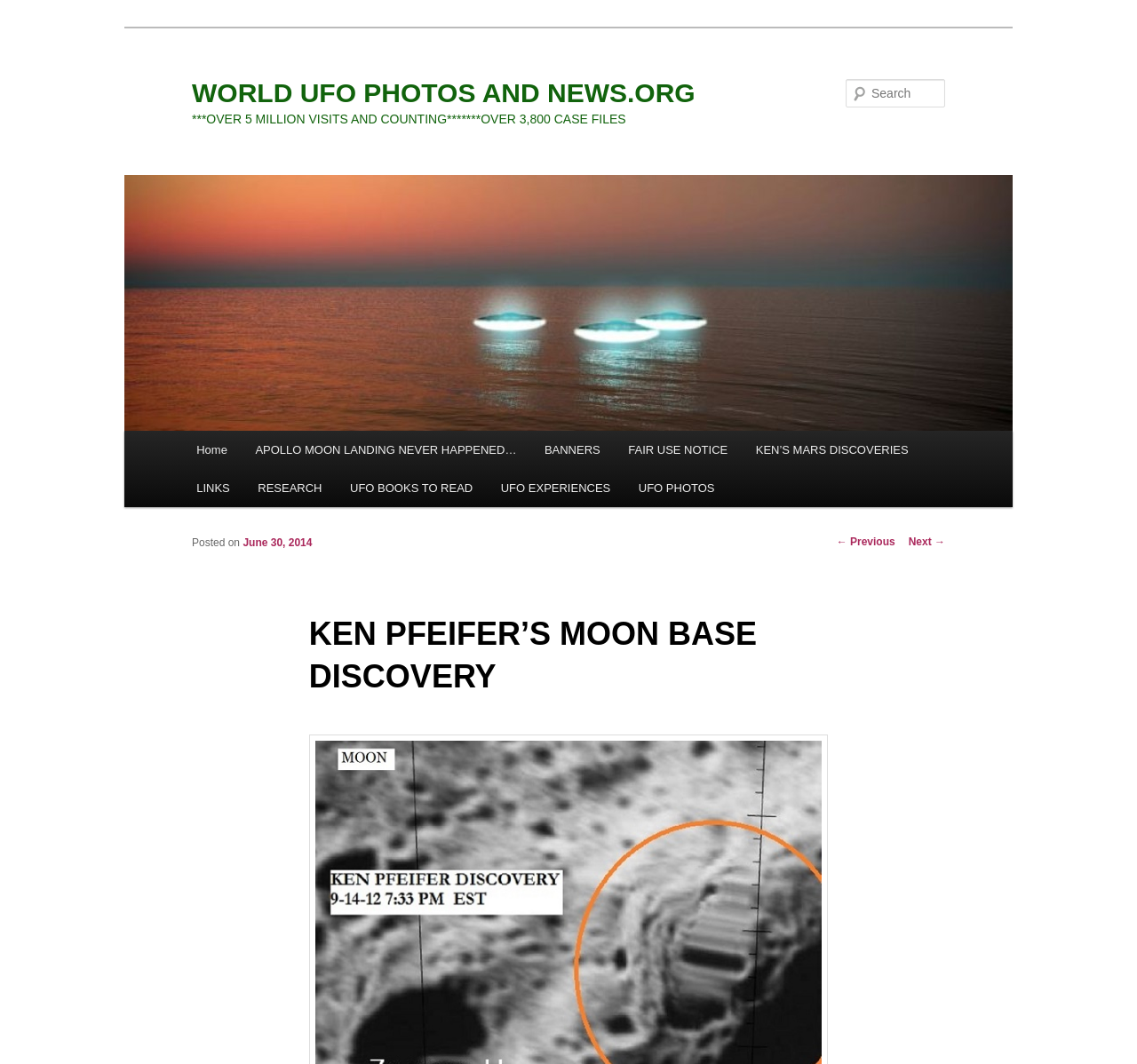What is the main topic of this webpage?
We need a detailed and exhaustive answer to the question. Please elaborate.

I determined the answer by looking at the heading element with the text 'KEN PFEIFER’S MOON BASE DISCOVERY' which is a prominent element on the webpage, indicating that it is the main topic of the webpage.